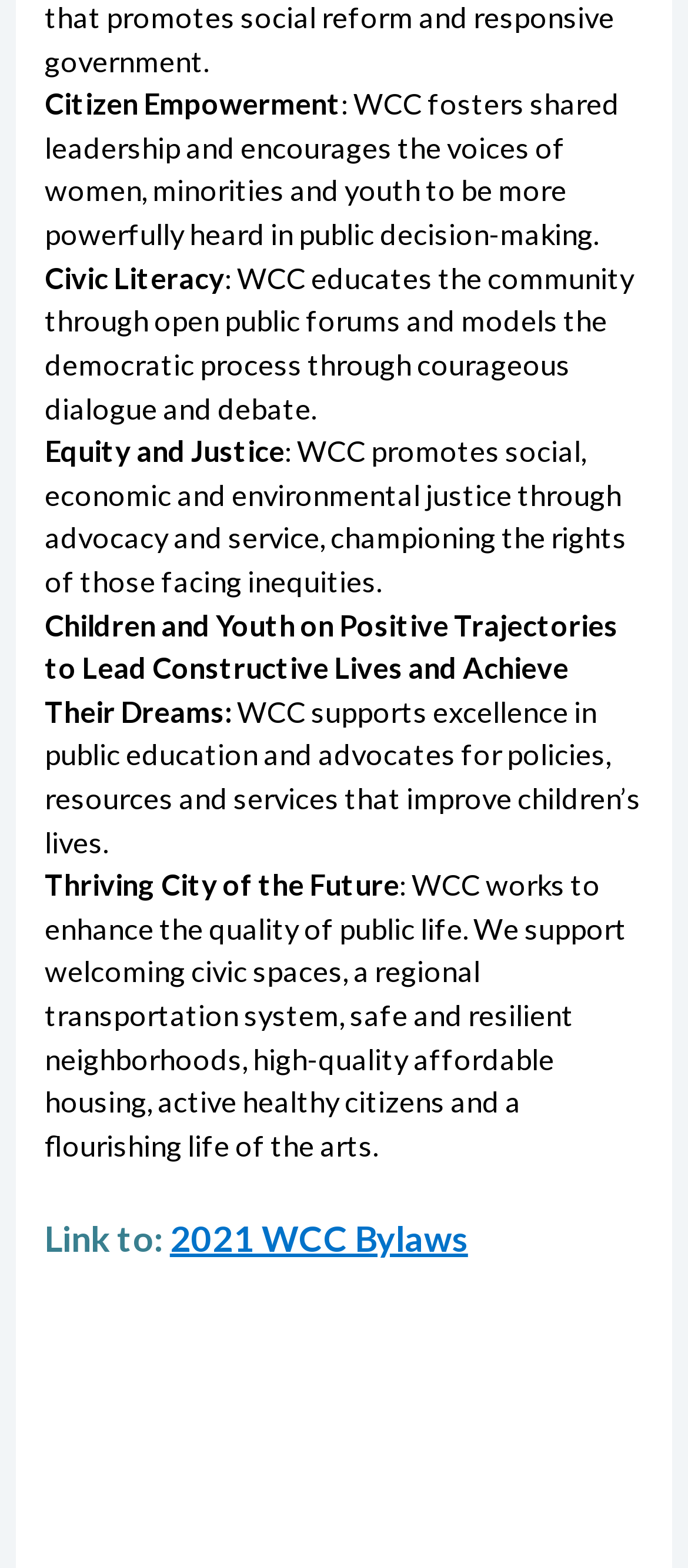What is the main theme of the webpage?
Please give a detailed and elaborate explanation in response to the question.

The webpage's main theme is Citizen Empowerment, which is evident from the title 'Citizen Empowerment' at the top of the page. This title is followed by a description that explains the importance of shared leadership and empowering women, minorities, and youth in public decision-making.